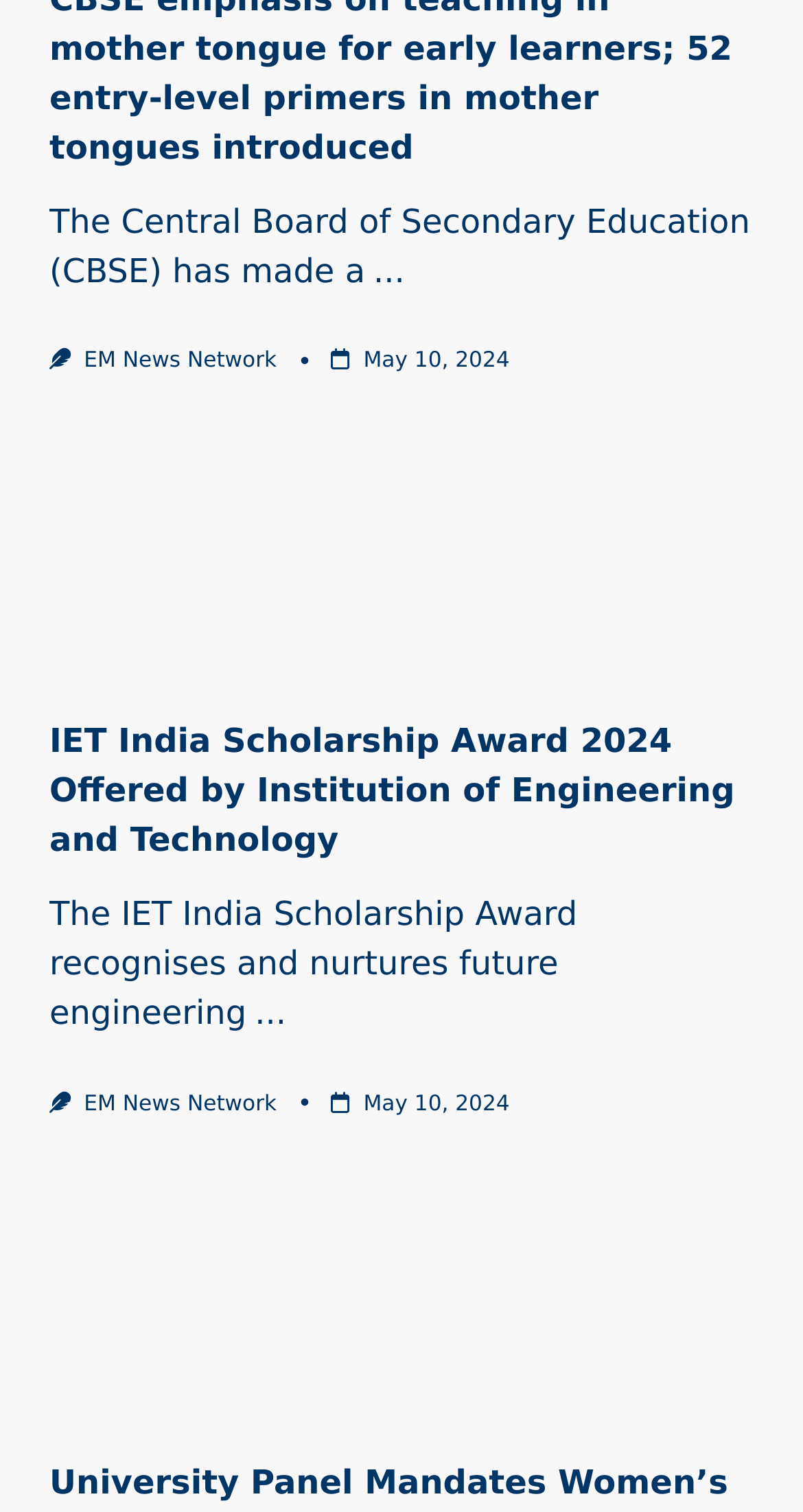Based on the visual content of the image, answer the question thoroughly: What is the topic of the second article?

The answer can be found in the article section where it says 'University Panel Mandates Women's Safety Protocols in Campuses'. This is the topic of the second article.